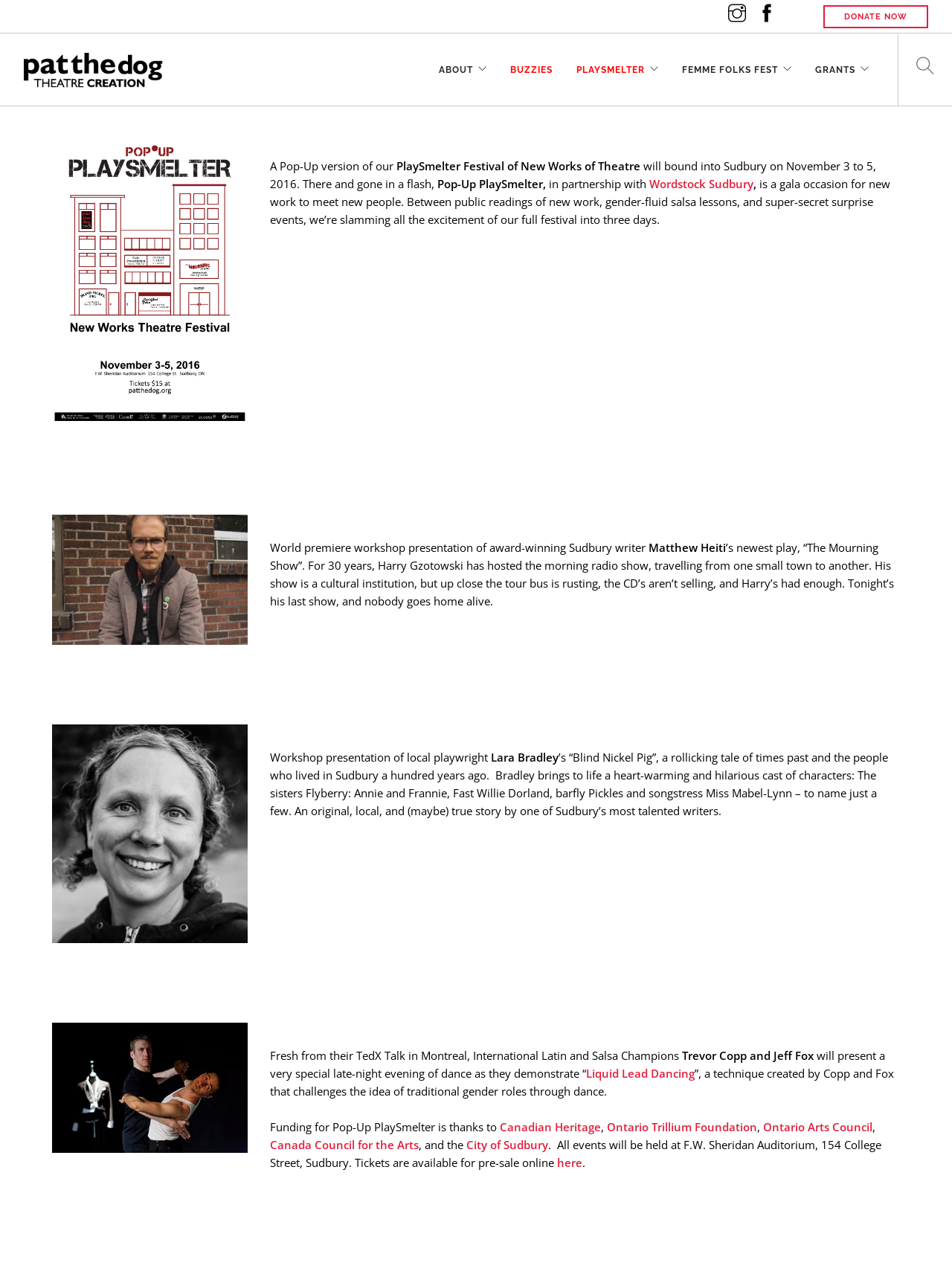Please identify the bounding box coordinates of the element I need to click to follow this instruction: "Read about the workshop presentation of Matthew Heiti's play".

[0.283, 0.421, 0.681, 0.432]